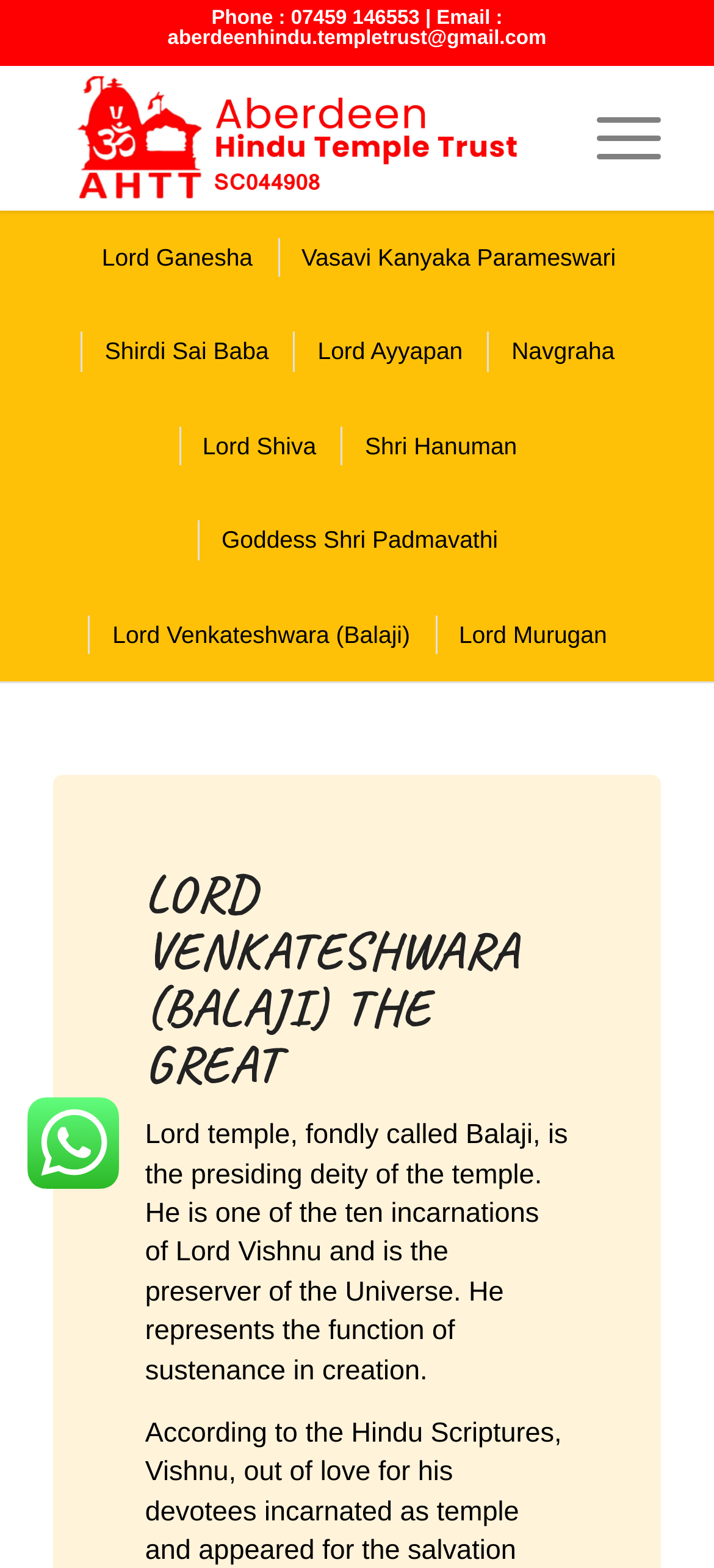Based on the element description "Lord Shiva", predict the bounding box coordinates of the UI element.

[0.25, 0.272, 0.468, 0.297]